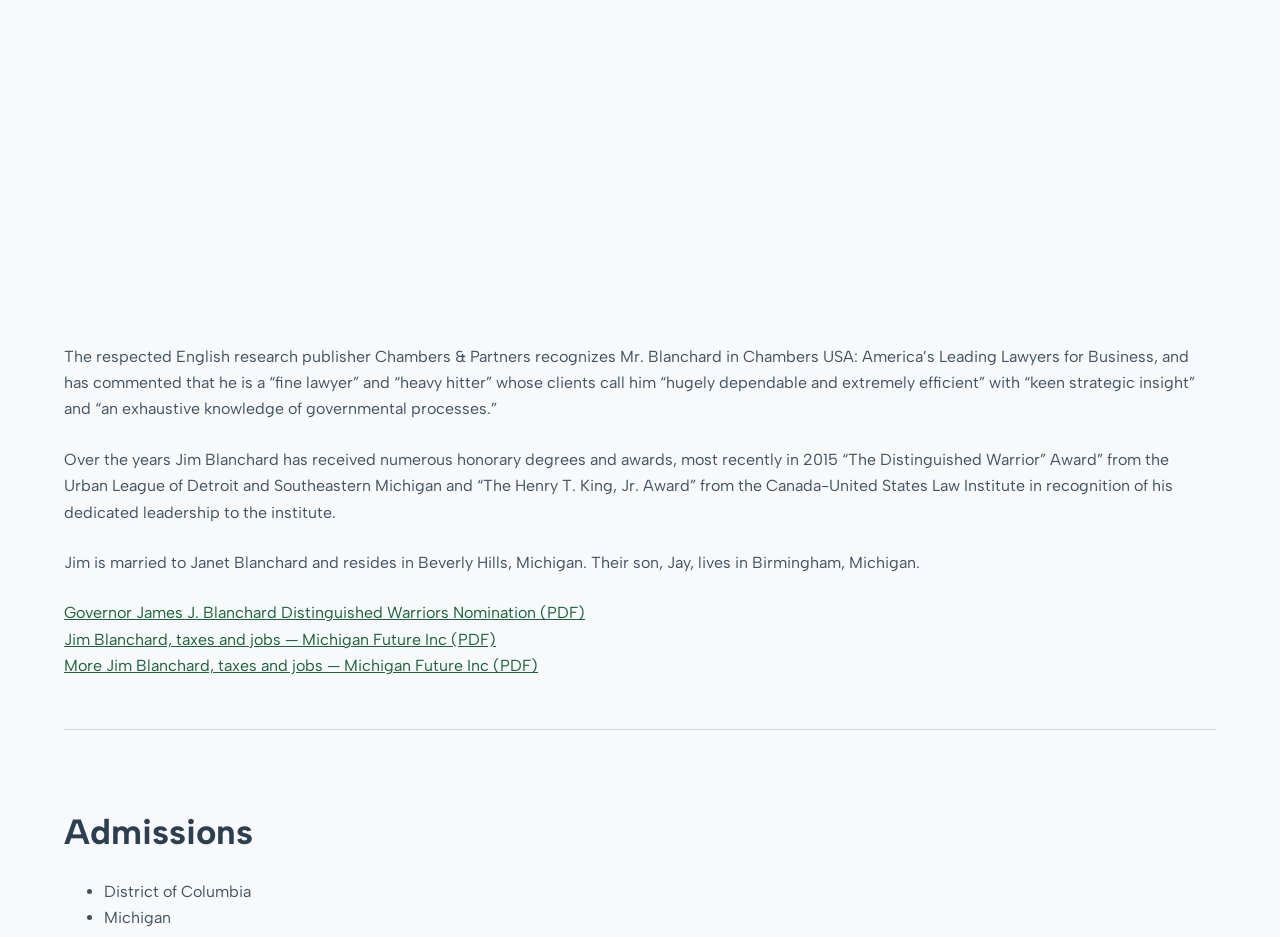Provide a short, one-word or phrase answer to the question below:
What is the name of Jim Blanchard's son?

Jay